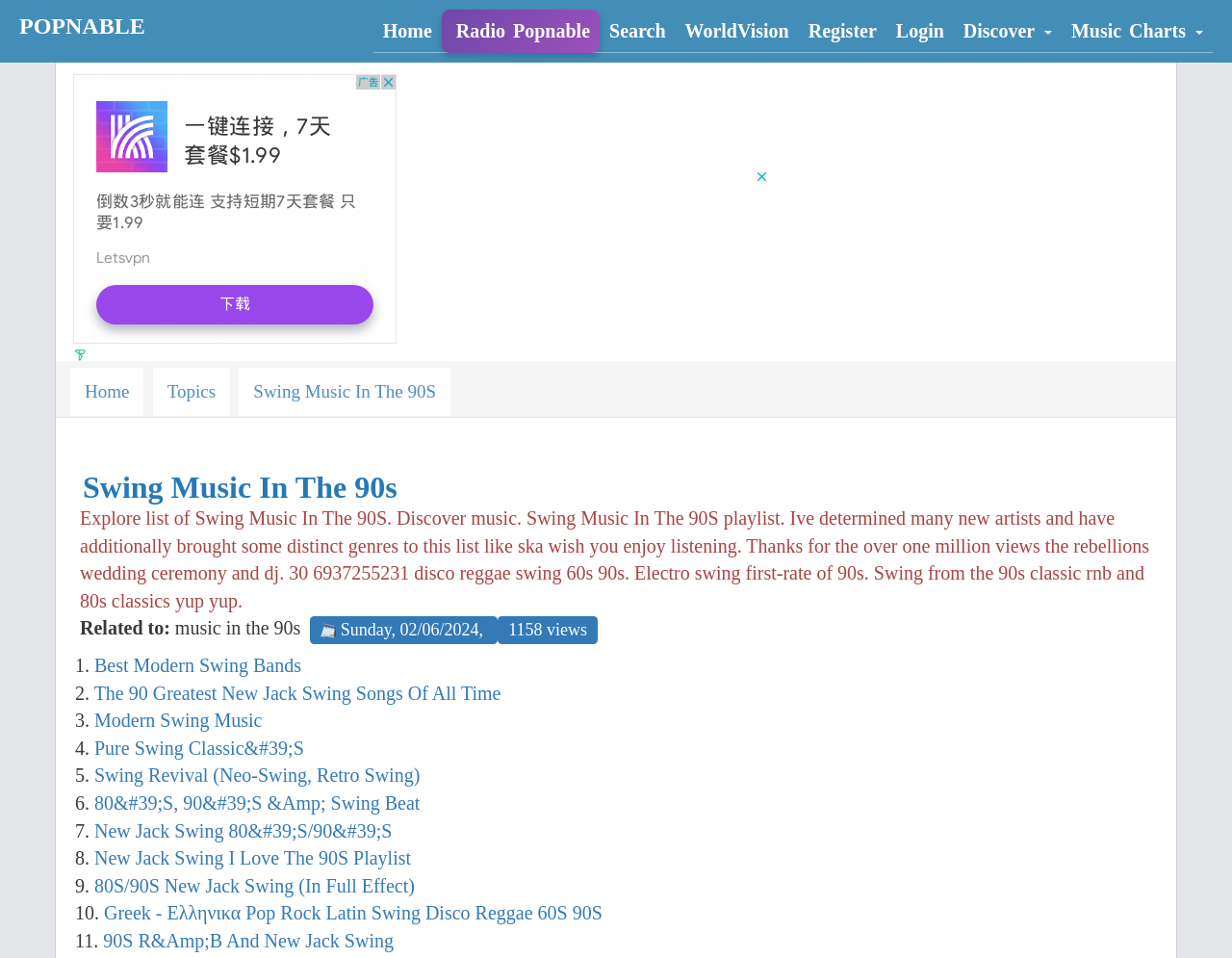Use a single word or phrase to answer the question:
What is the main topic of the webpage?

Swing Music In The 90S